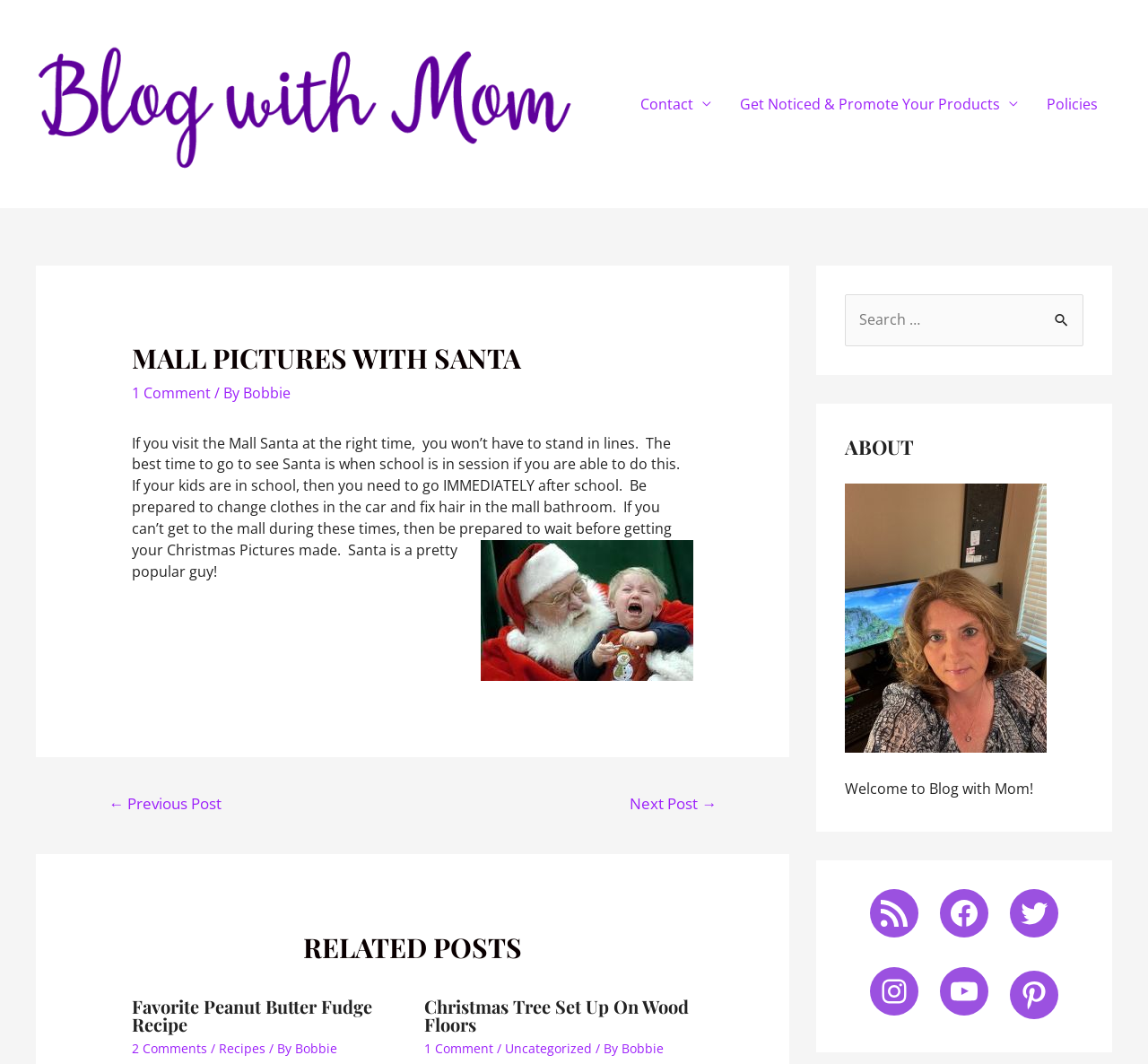Please determine the main heading text of this webpage.

MALL PICTURES WITH SANTA